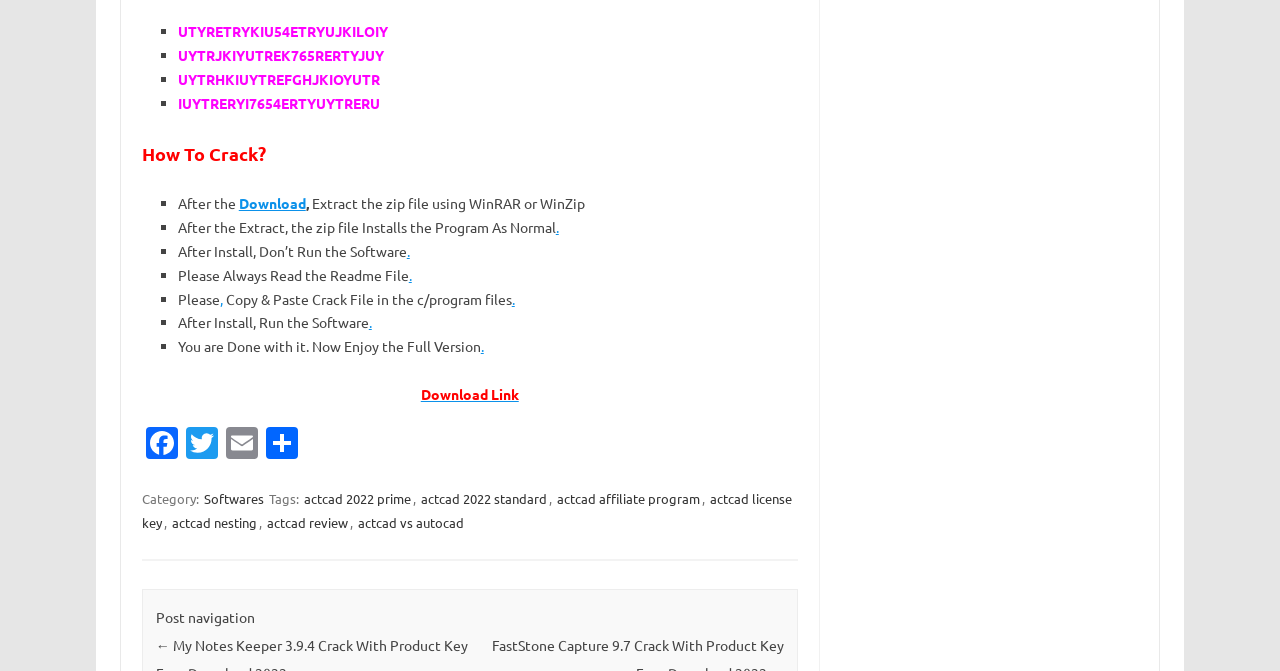What is the purpose of copying and pasting the crack file?
Using the image, respond with a single word or phrase.

To install the full version